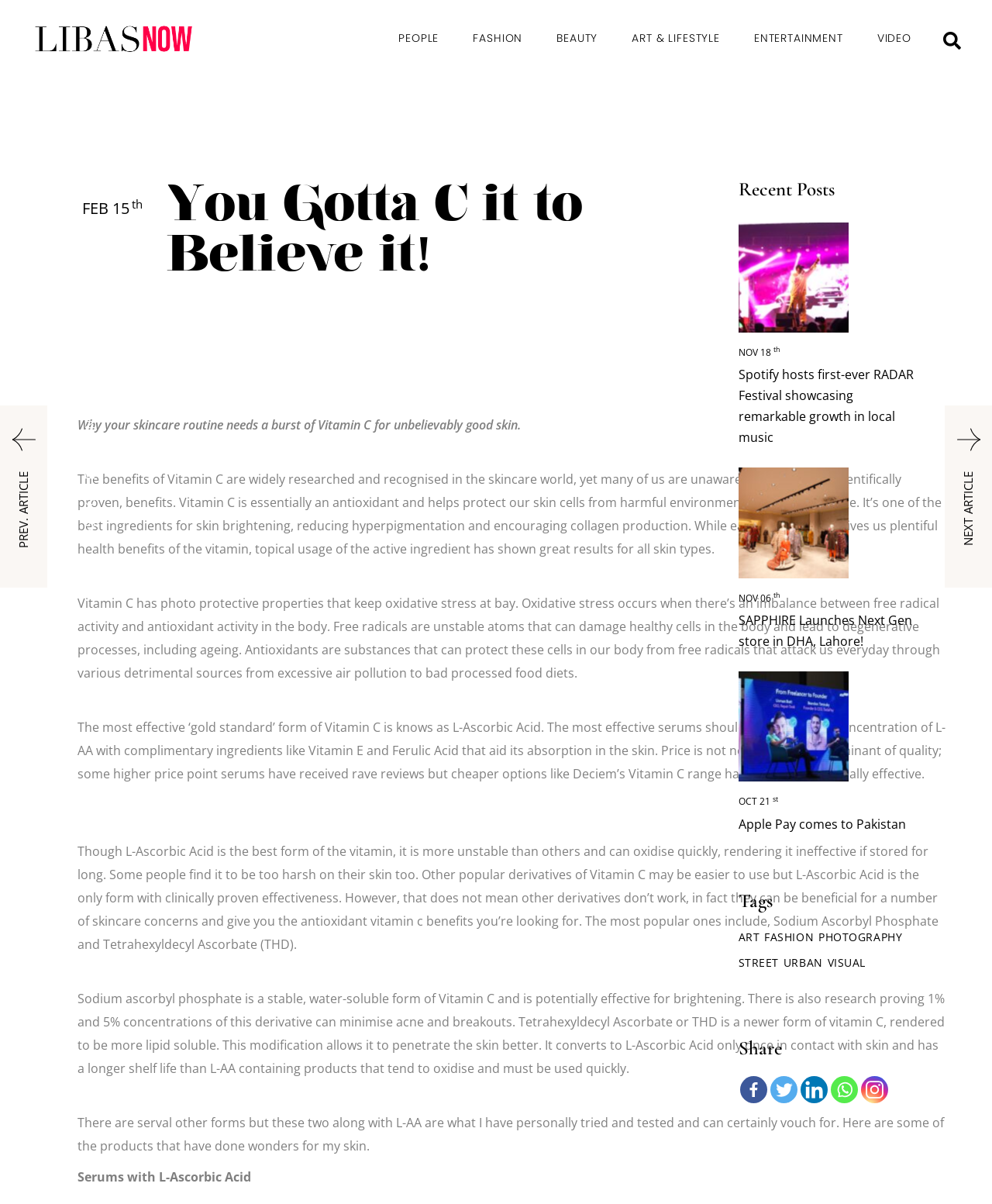Identify the bounding box coordinates for the region to click in order to carry out this instruction: "View the recent post about Spotify". Provide the coordinates using four float numbers between 0 and 1, formatted as [left, top, right, bottom].

[0.744, 0.184, 0.855, 0.276]